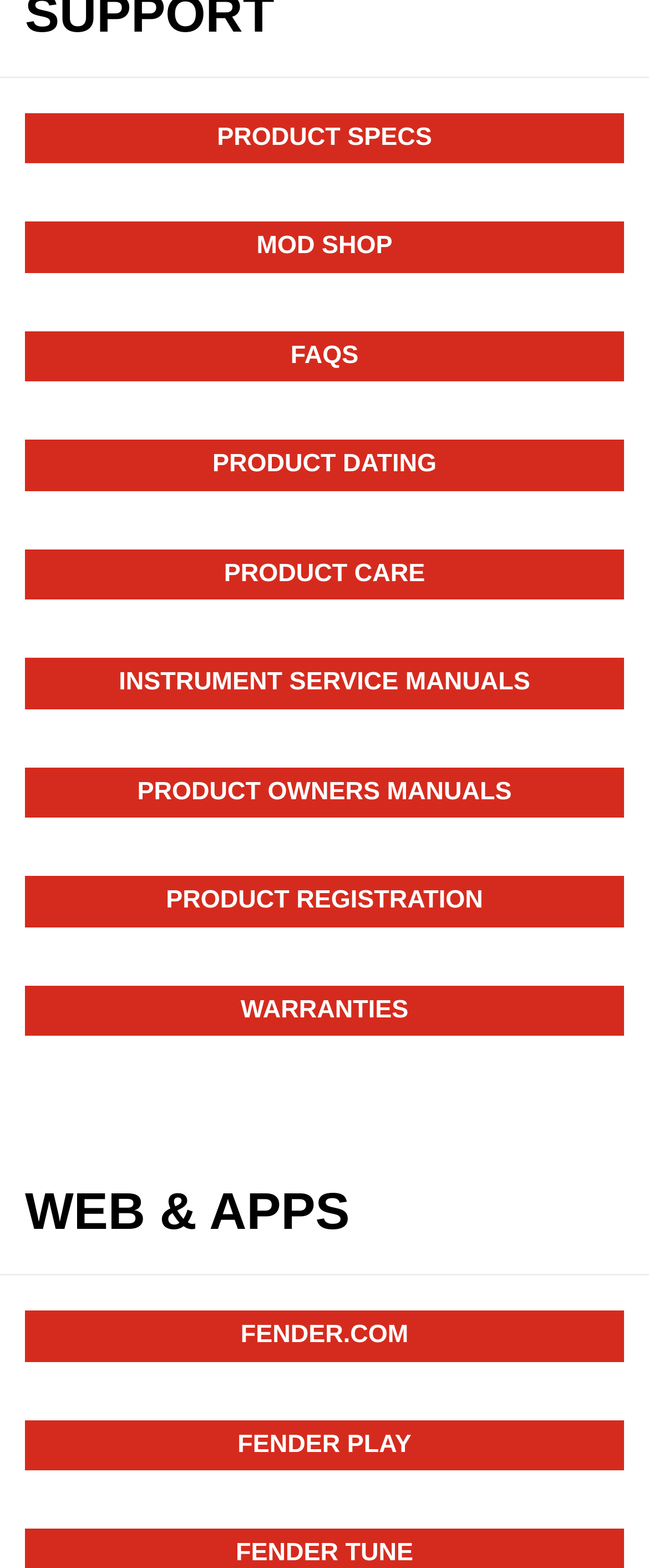Determine the bounding box coordinates for the HTML element described here: "MOD SHOP".

[0.038, 0.141, 0.962, 0.174]